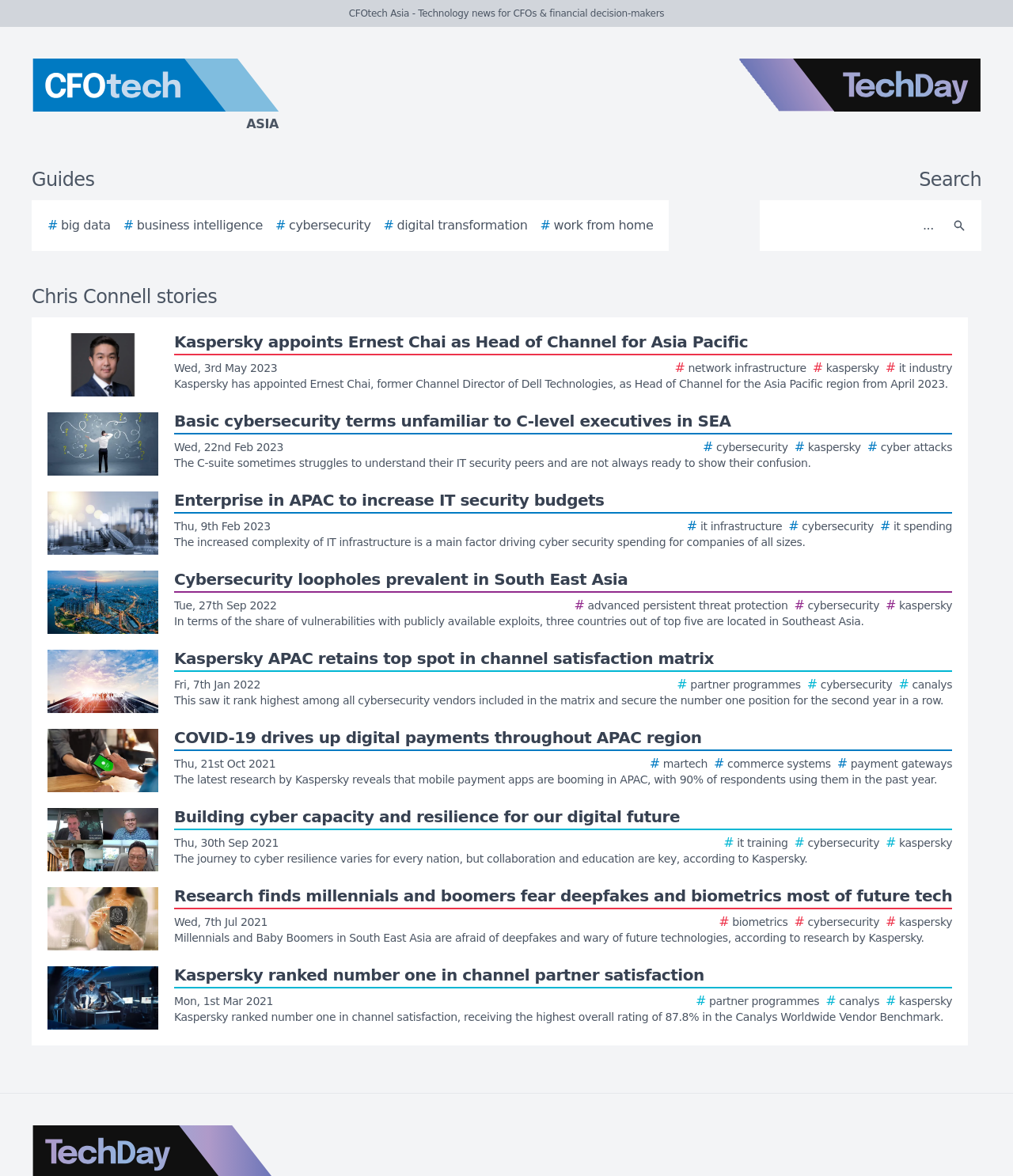Please identify the bounding box coordinates of the clickable region that I should interact with to perform the following instruction: "Visit the CFOtech Asia homepage". The coordinates should be expressed as four float numbers between 0 and 1, i.e., [left, top, right, bottom].

[0.0, 0.05, 0.438, 0.114]